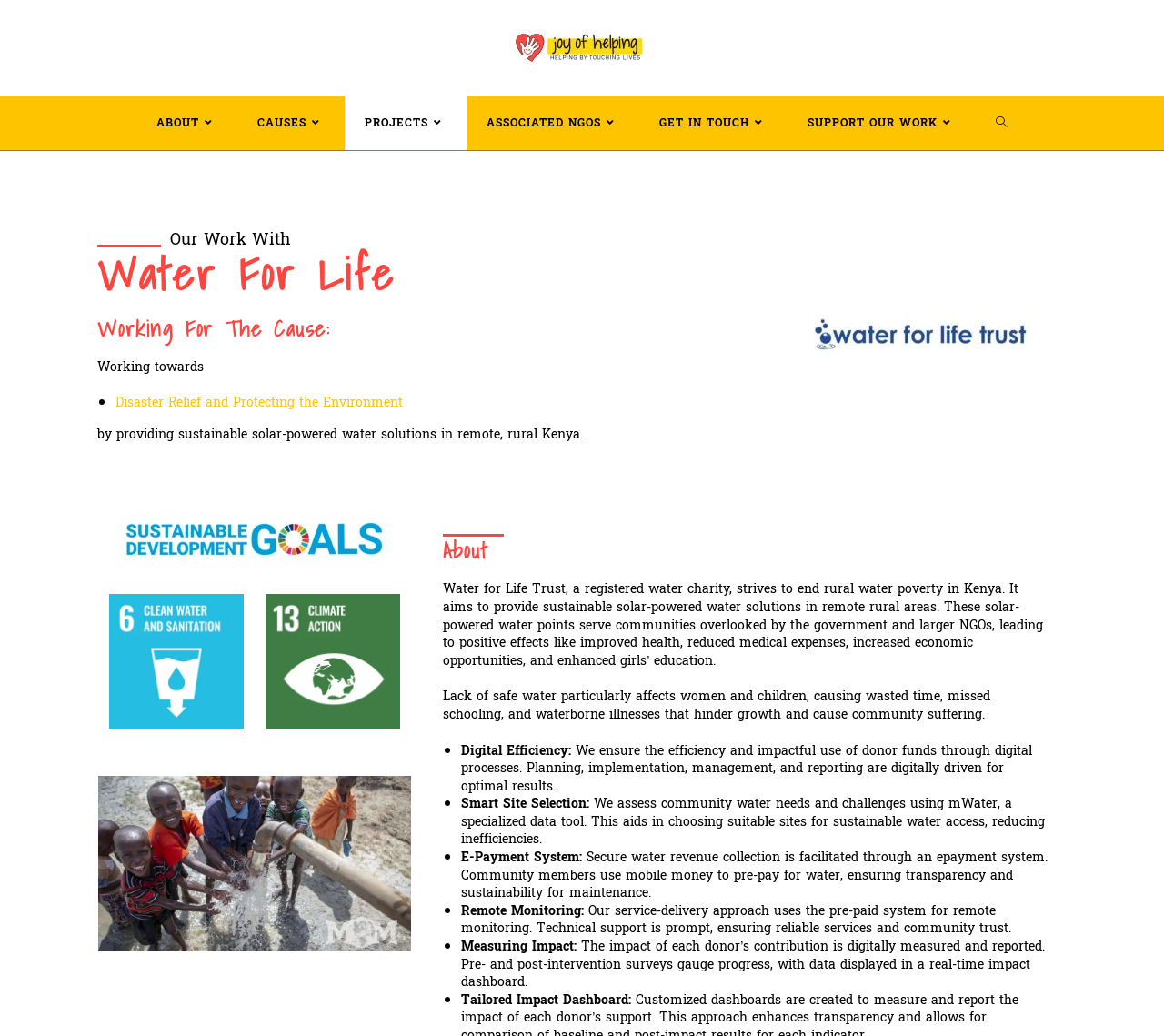Please identify the bounding box coordinates of the element I need to click to follow this instruction: "Click on SUPPORT OUR WORK".

[0.677, 0.092, 0.838, 0.145]